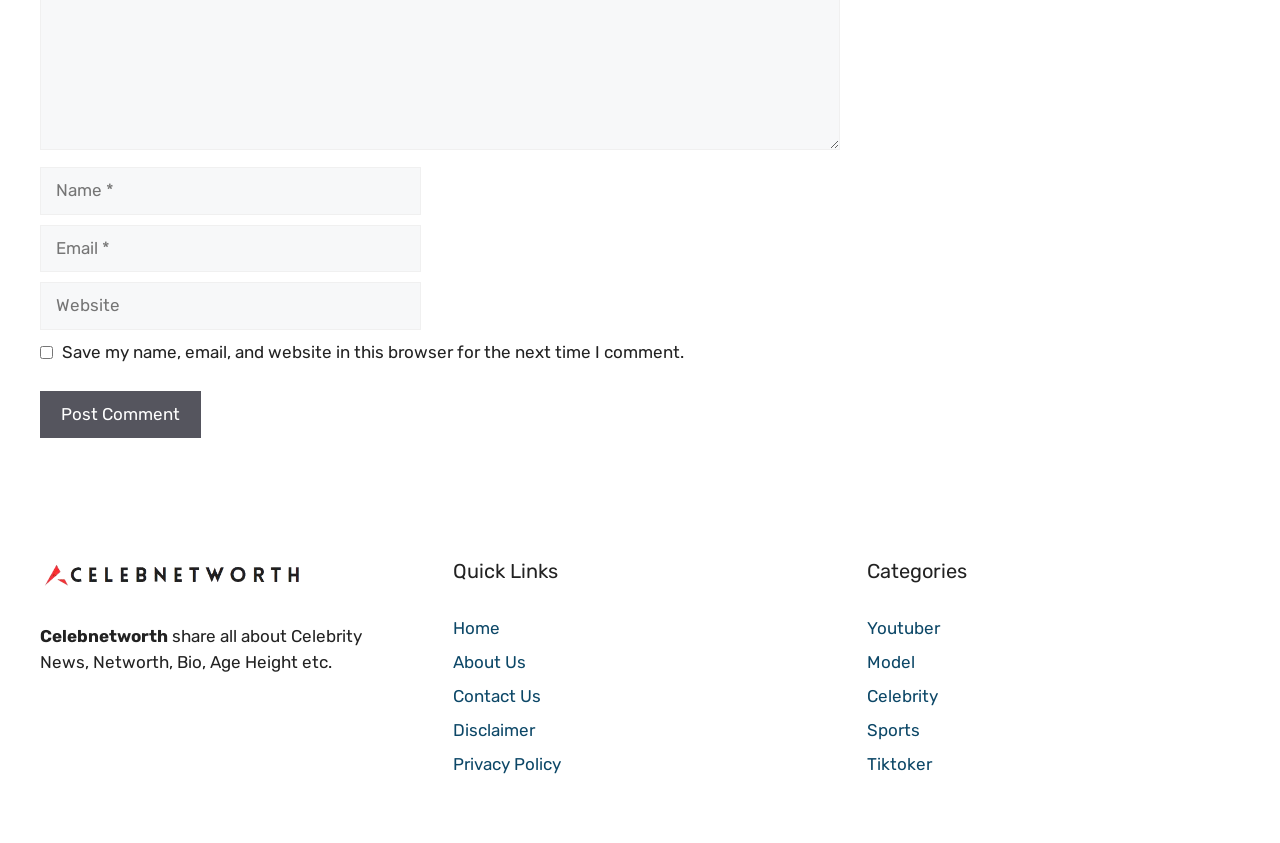Using the webpage screenshot and the element description parent_node: Comment name="url" placeholder="Website", determine the bounding box coordinates. Specify the coordinates in the format (top-left x, top-left y, bottom-right x, bottom-right y) with values ranging from 0 to 1.

[0.031, 0.335, 0.329, 0.391]